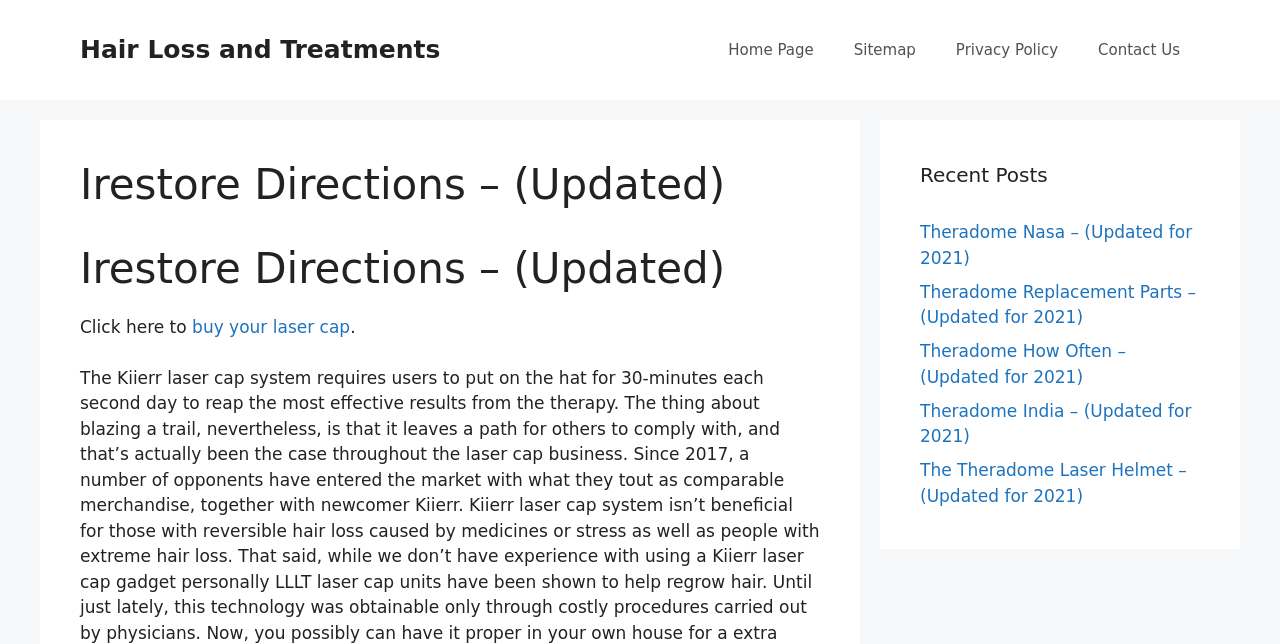Pinpoint the bounding box coordinates of the clickable element to carry out the following instruction: "Go to the home page."

[0.553, 0.031, 0.651, 0.124]